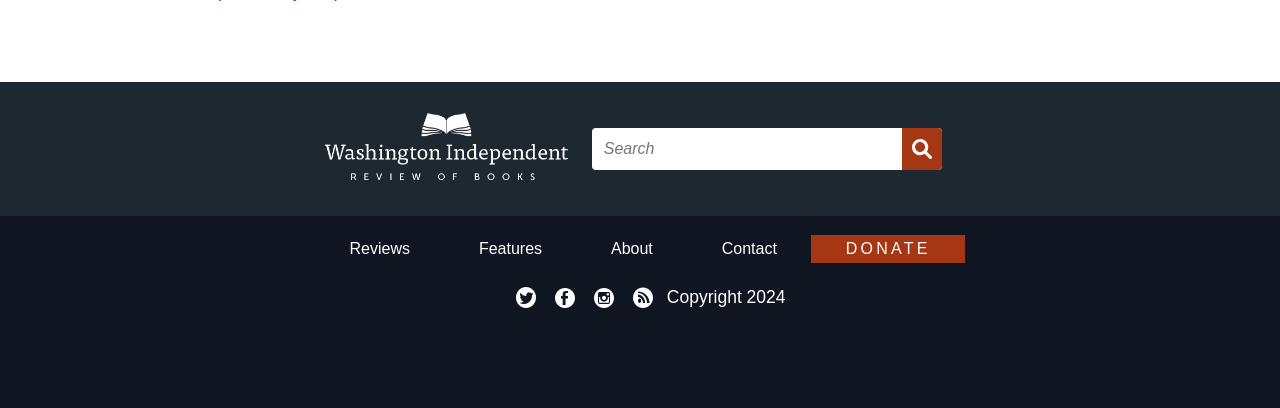Determine the bounding box of the UI element mentioned here: "parent_node: Search". The coordinates must be in the format [left, top, right, bottom] with values ranging from 0 to 1.

[0.704, 0.315, 0.736, 0.418]